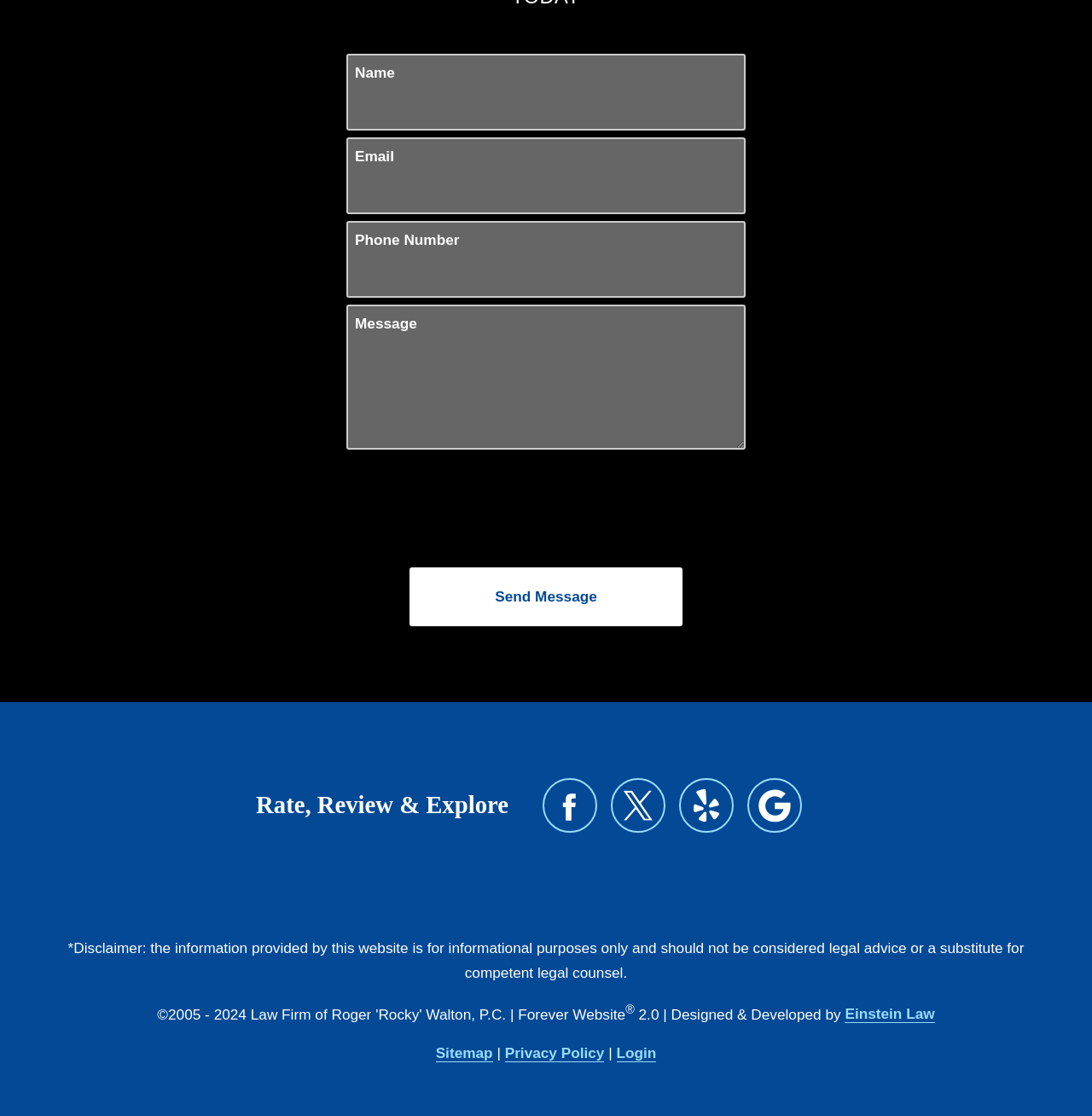Given the element description "Einstein Law", identify the bounding box of the corresponding UI element.

[0.774, 0.901, 0.856, 0.917]